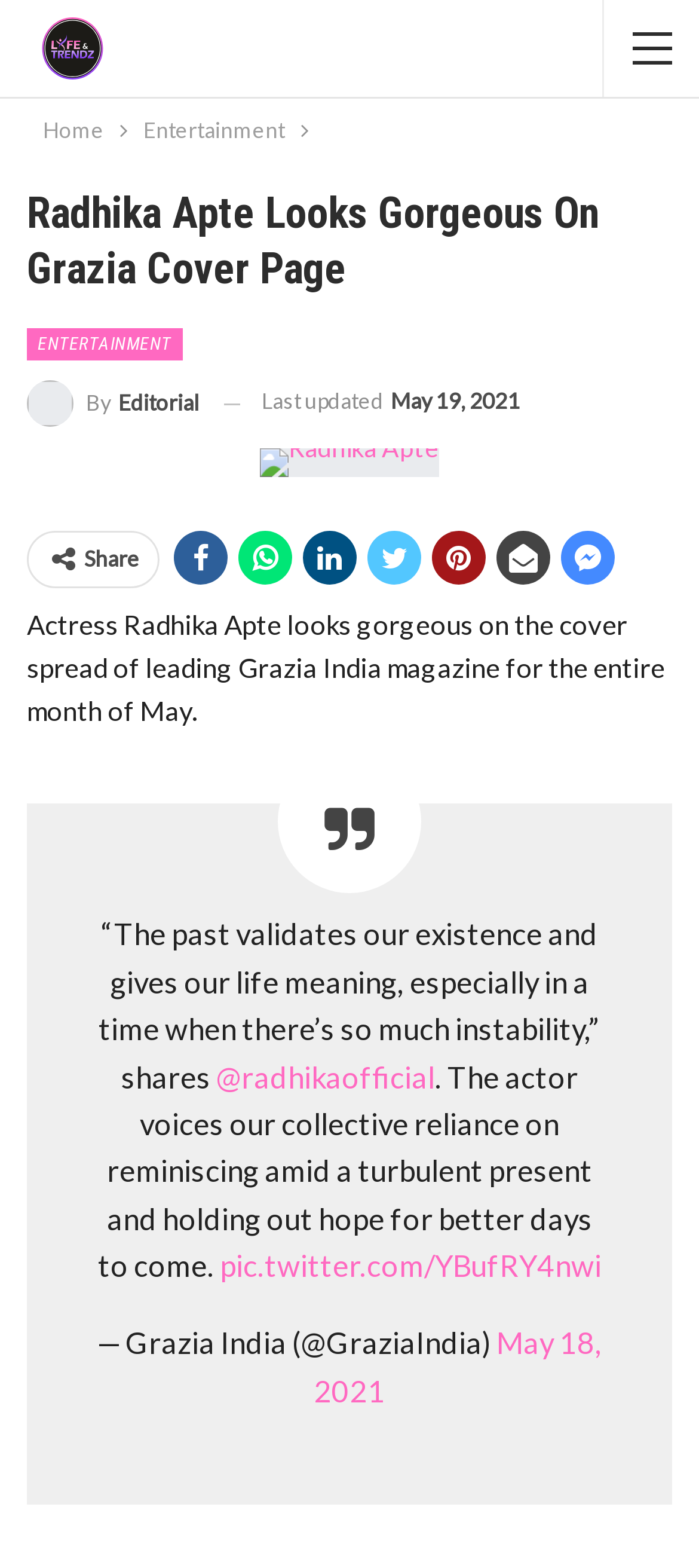Can you show the bounding box coordinates of the region to click on to complete the task described in the instruction: "Read the quote from Radhika Apte"?

[0.141, 0.585, 0.859, 0.698]